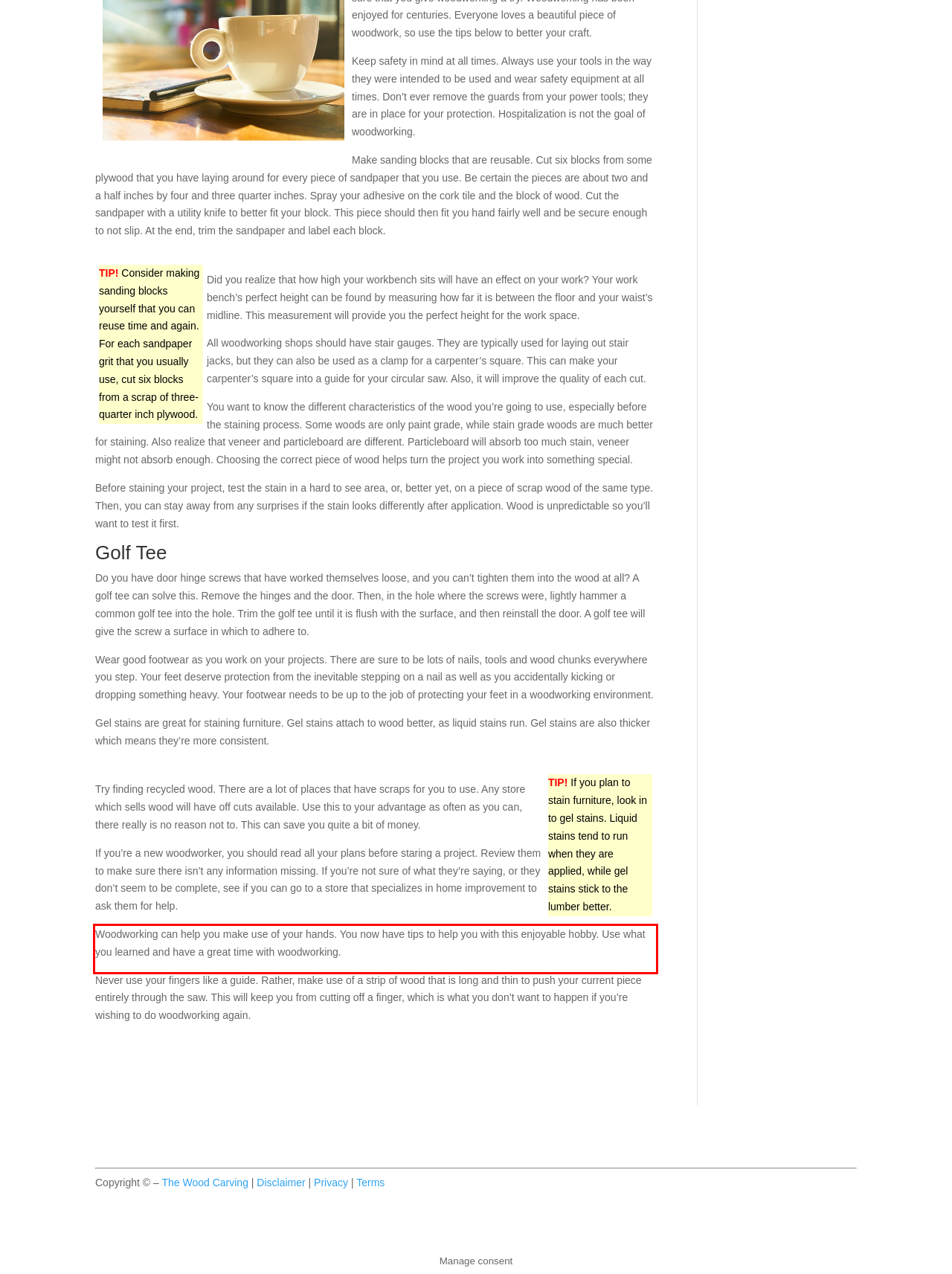From the screenshot of the webpage, locate the red bounding box and extract the text contained within that area.

Woodworking can help you make use of your hands. You now have tips to help you with this enjoyable hobby. Use what you learned and have a great time with woodworking.